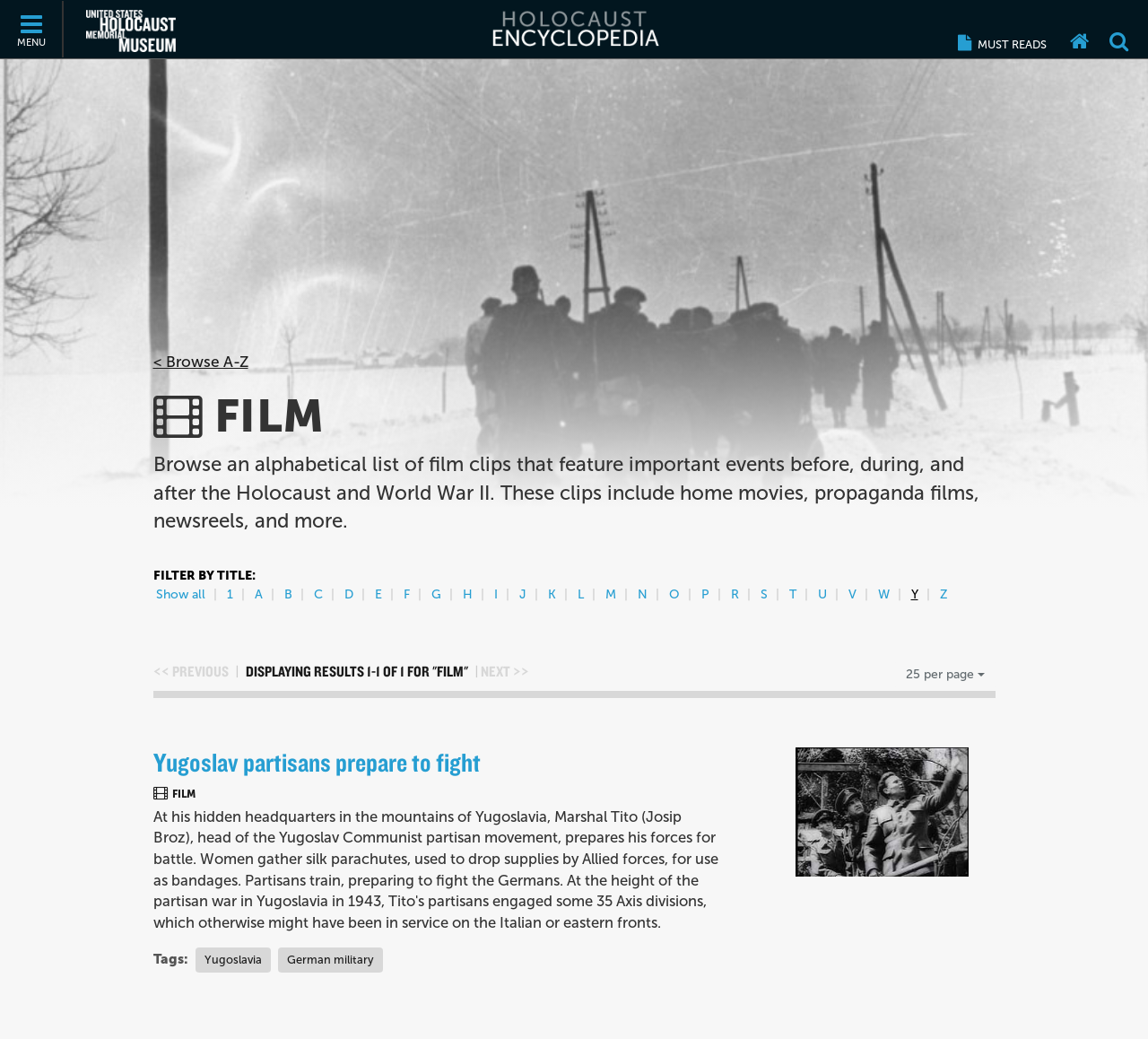Identify the bounding box coordinates for the element you need to click to achieve the following task: "Open menu". Provide the bounding box coordinates as four float numbers between 0 and 1, in the form [left, top, right, bottom].

[0.001, 0.001, 0.055, 0.055]